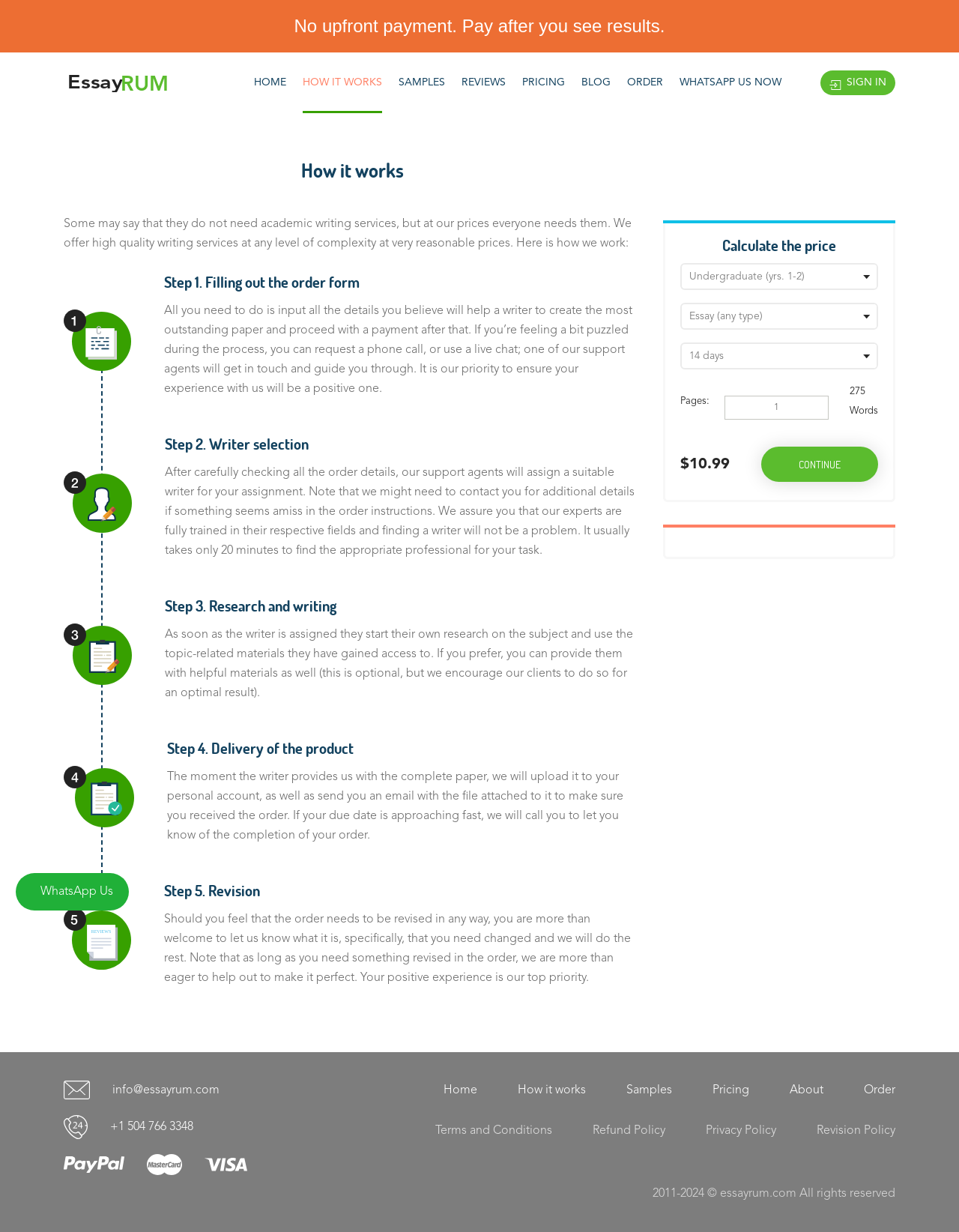Determine the bounding box coordinates of the region to click in order to accomplish the following instruction: "Call the phone number". Provide the coordinates as four float numbers between 0 and 1, specifically [left, top, right, bottom].

None